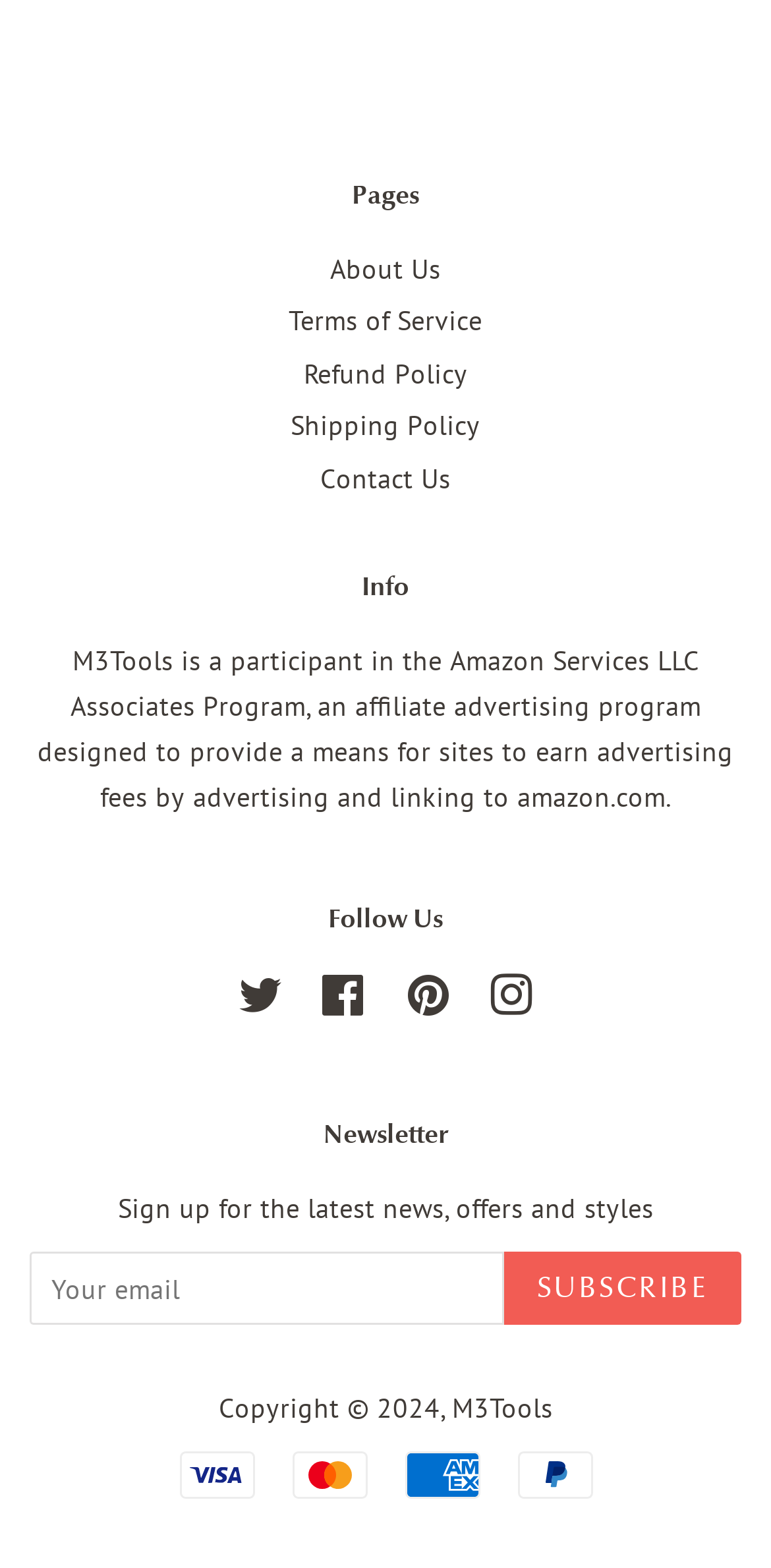Find the bounding box coordinates for the HTML element described in this sentence: "Shipping Policy". Provide the coordinates as four float numbers between 0 and 1, in the format [left, top, right, bottom].

[0.377, 0.26, 0.623, 0.283]